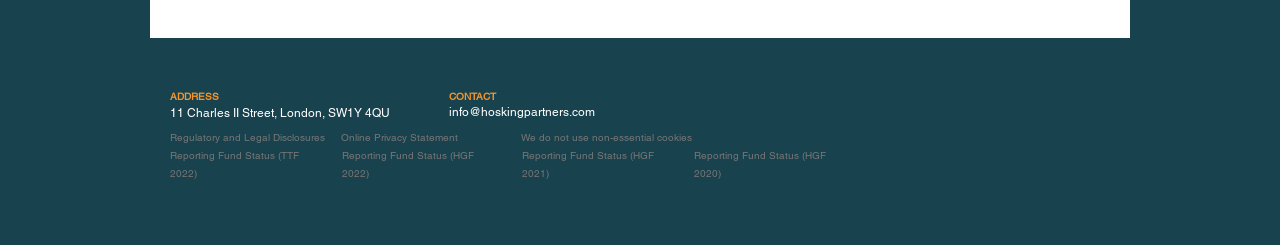Please look at the image and answer the question with a detailed explanation: What type of disclosures are provided on the page?

I found the type of disclosures by looking at the link elements at the bottom of the page, which suggest that they are related to regulatory and legal matters.